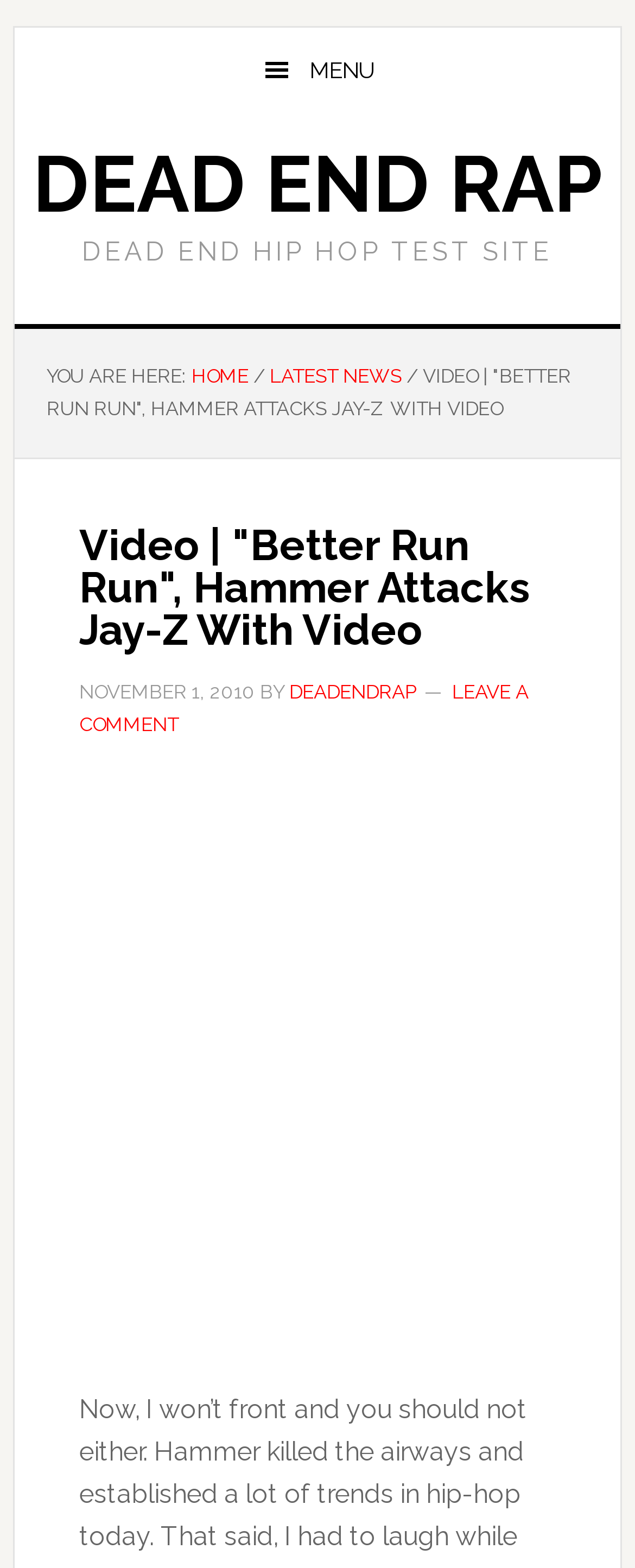Summarize the webpage comprehensively, mentioning all visible components.

The webpage appears to be a blog post or article about a music video, specifically Hammer's "Better Run Run" and its attack on Jay-Z. 

At the top left corner, there are two skip links, one for main content and one for the primary sidebar. Next to them, there is a menu button with a hamburger icon. 

On the top center, the website's logo "DEAD END RAP" is displayed, followed by the site's title "DEAD END HIP HOP TEST SITE" below it. 

Below the title, there is a breadcrumb navigation section that shows the current page's location. It starts with "YOU ARE HERE:" and then lists the links "HOME", "LATEST NEWS", and the current page's title "VIDEO | 'BETTER RUN RUN', HAMMER ATTACKS JAY-Z WITH VIDEO". 

The main content of the page is a video post, which has a heading with the same title as the page. Below the heading, there is a timestamp showing the date "NOVEMBER 1, 2010", followed by the author's name "DEADENDRAP" and a link to leave a comment. 

The video itself is embedded below the text, taking up most of the page's width.